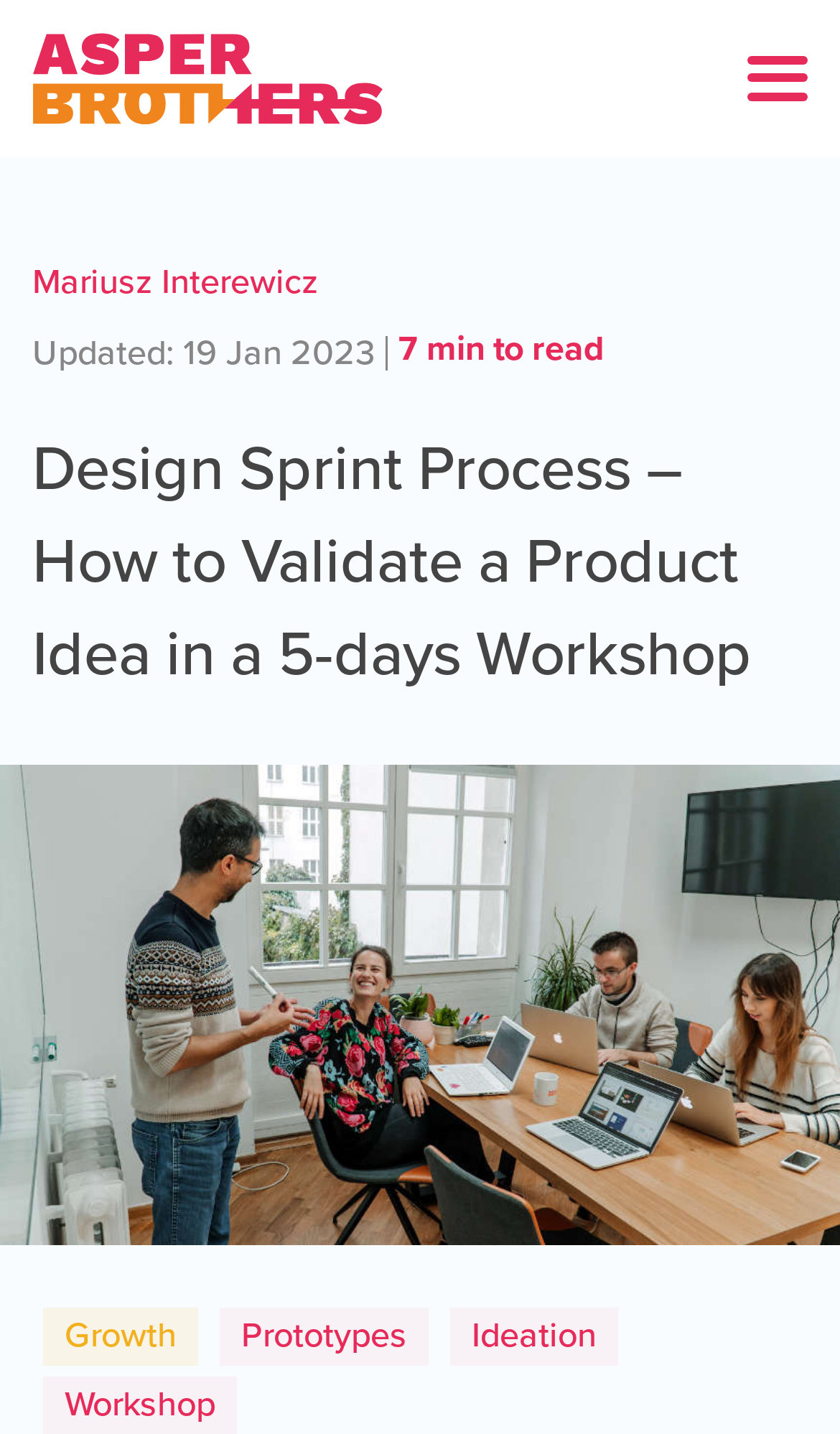What is the topic of the image at the top of the webpage?
Based on the image, give a concise answer in the form of a single word or short phrase.

Design sprint process